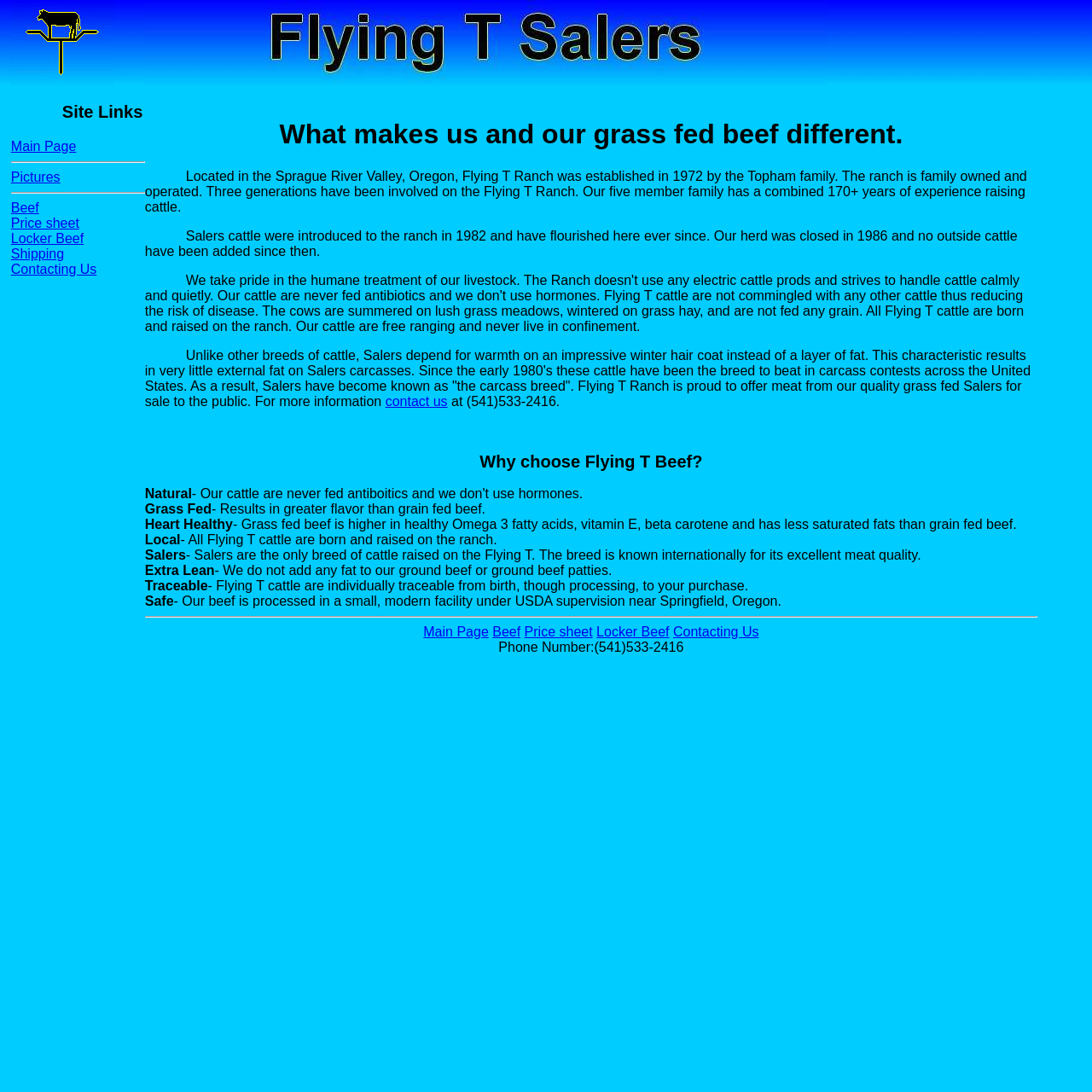What is the name of the ranch?
Give a detailed response to the question by analyzing the screenshot.

The name of the ranch is mentioned in the text as 'Flying T Ranch was established in 1972 by the Topham family.'